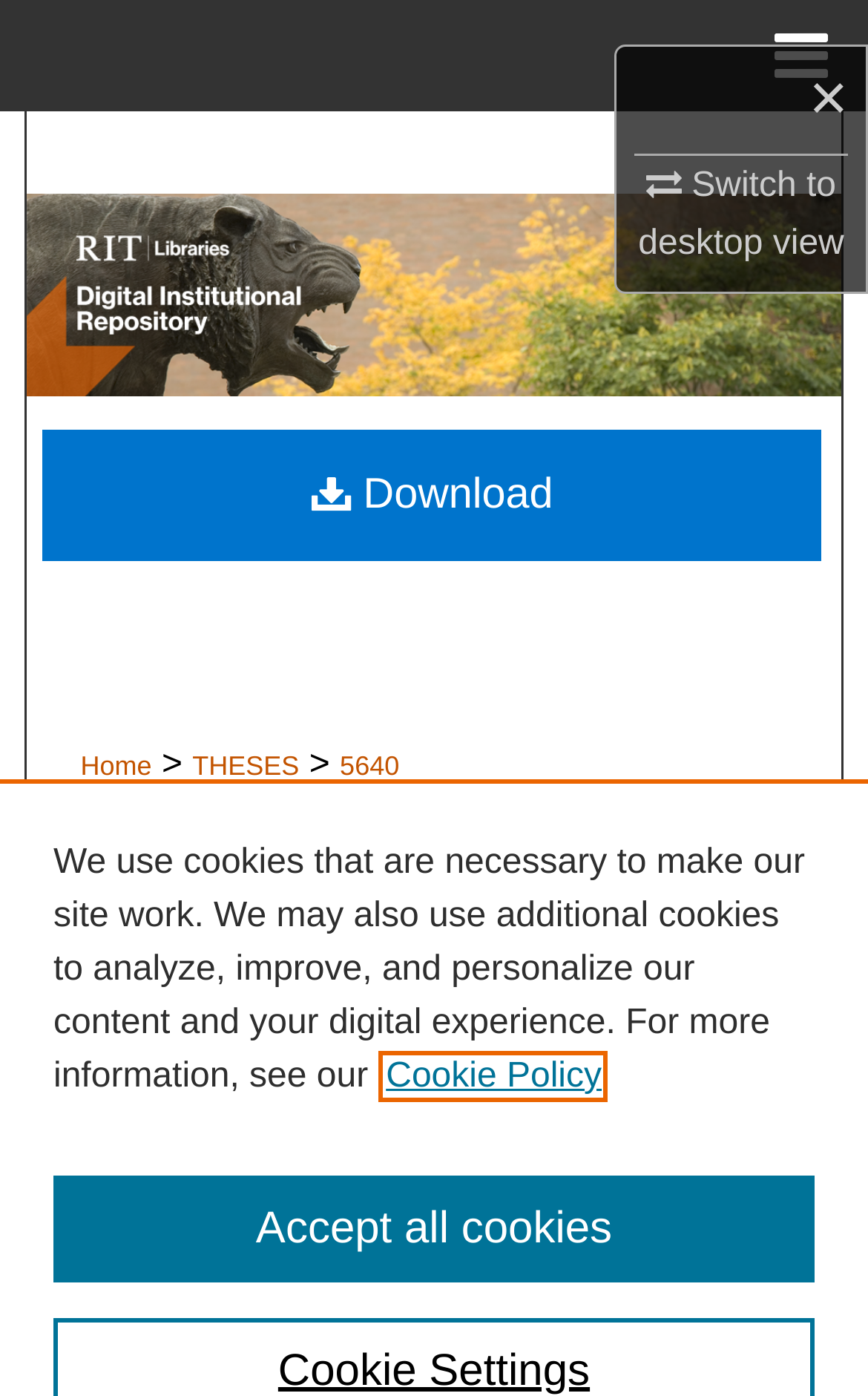Specify the bounding box coordinates of the region I need to click to perform the following instruction: "Go to Home". The coordinates must be four float numbers in the range of 0 to 1, i.e., [left, top, right, bottom].

[0.093, 0.502, 0.175, 0.524]